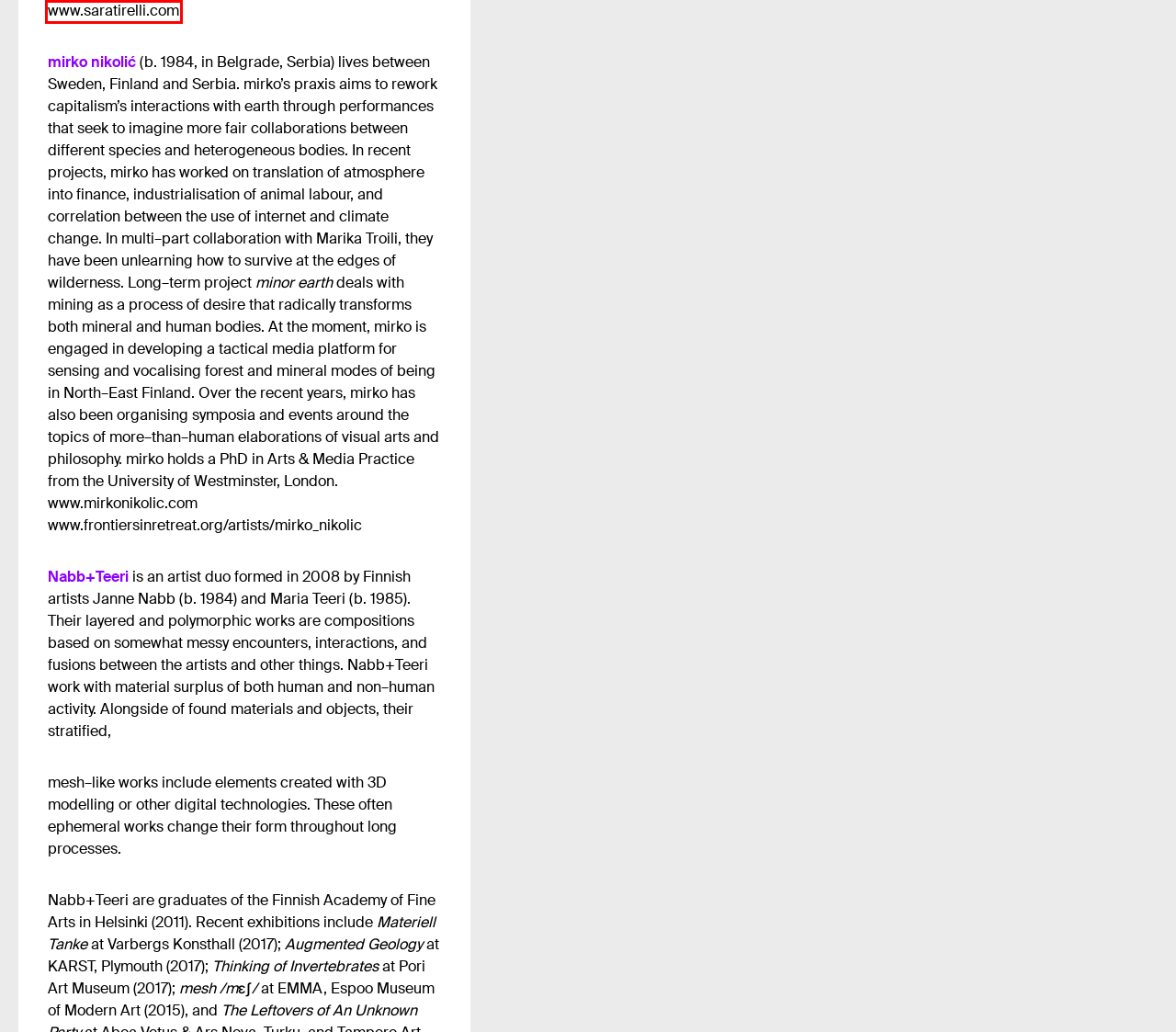Given a screenshot of a webpage with a red bounding box, please pick the webpage description that best fits the new webpage after clicking the element inside the bounding box. Here are the candidates:
A. saratirelli
B. Exhibition - 아트선재센터
C. Mirko Nikolic - Sites - Frontiers in Retreat
D. 𝚗𝚊𝚋𝚋𝚝𝚎𝚎𝚛𝚒
E. About - 아트선재센터
F. Program Support - 아트선재센터
G. Collection EN - 아트선재센터
H. Notice - 아트선재센터

A